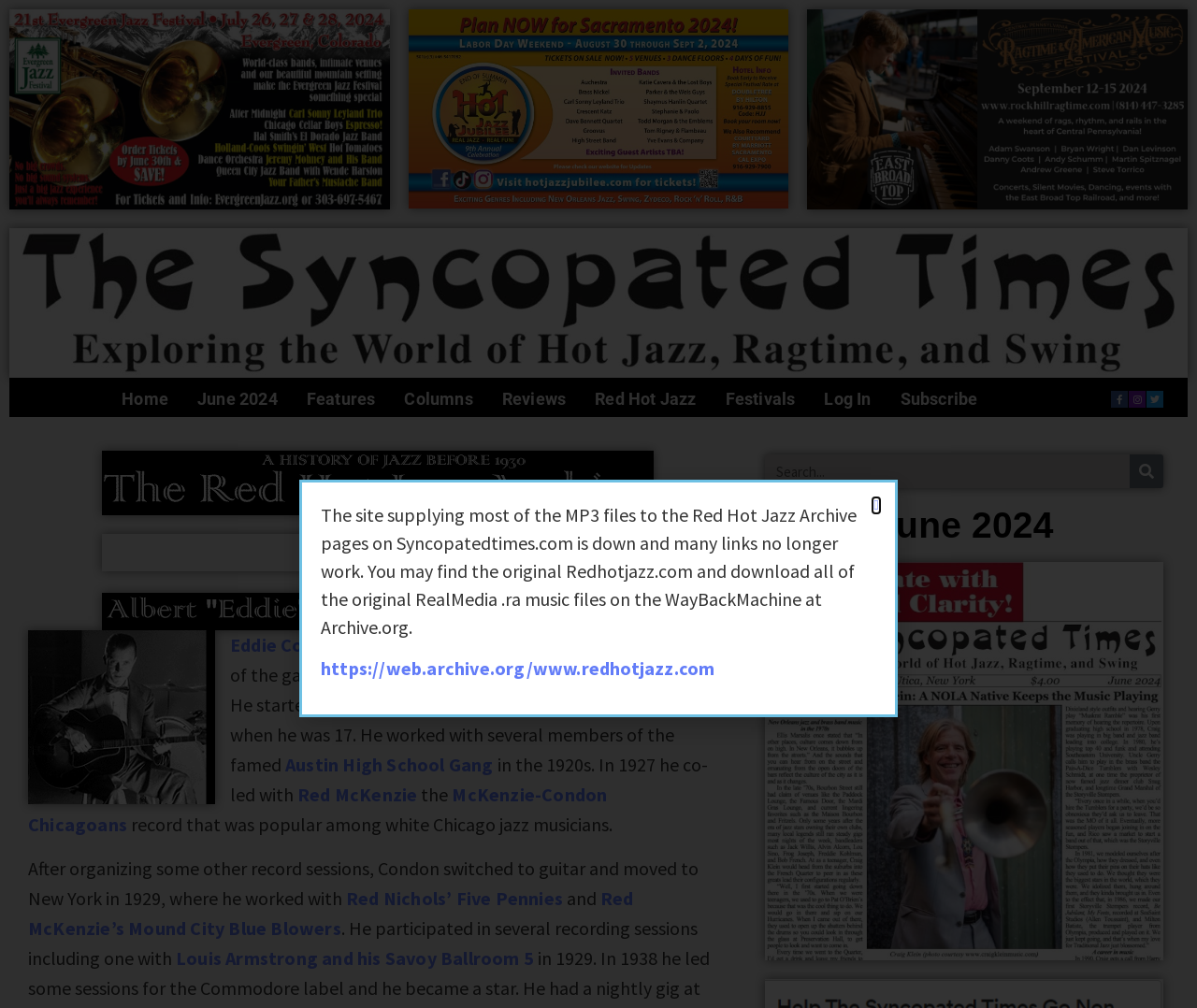Please identify the bounding box coordinates of where to click in order to follow the instruction: "Search for something".

[0.639, 0.451, 0.972, 0.485]